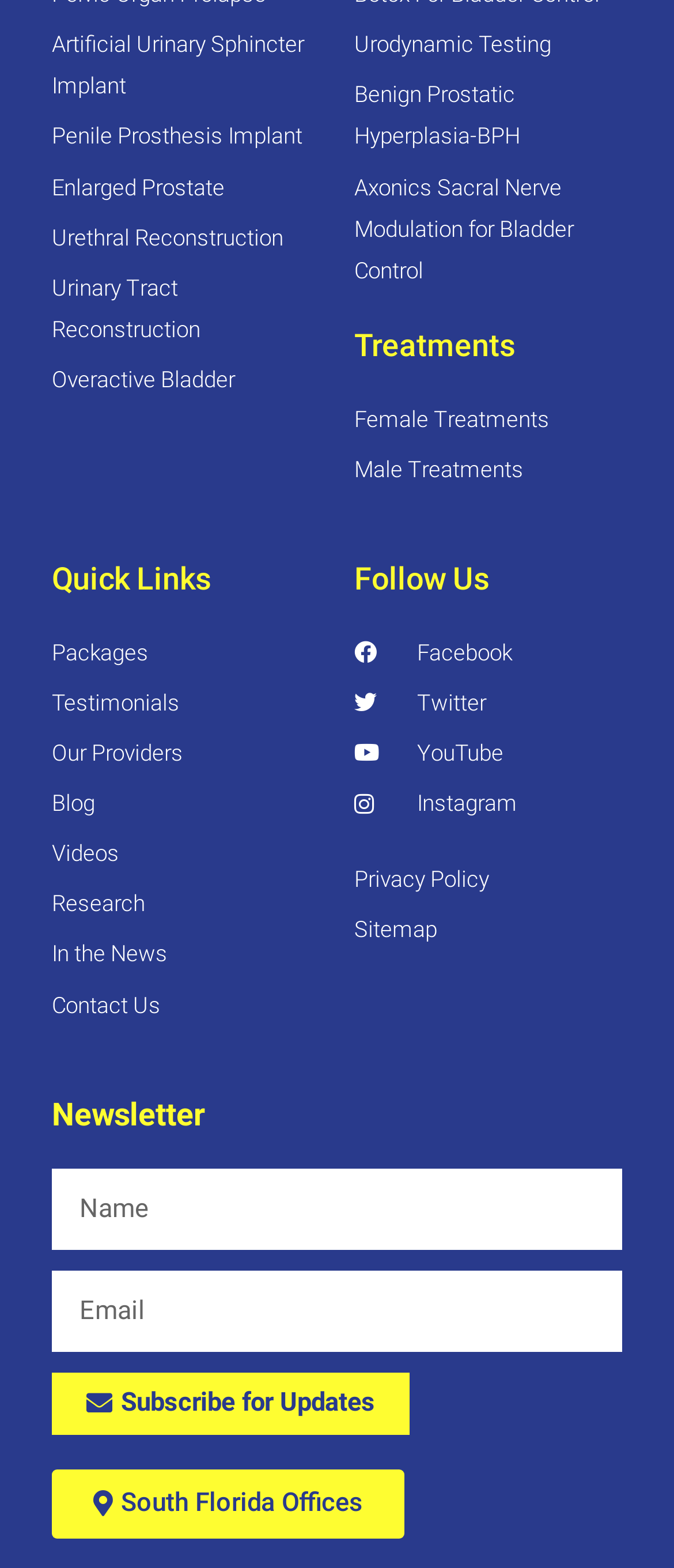Find the bounding box coordinates of the element to click in order to complete the given instruction: "Visit the blog page."

None